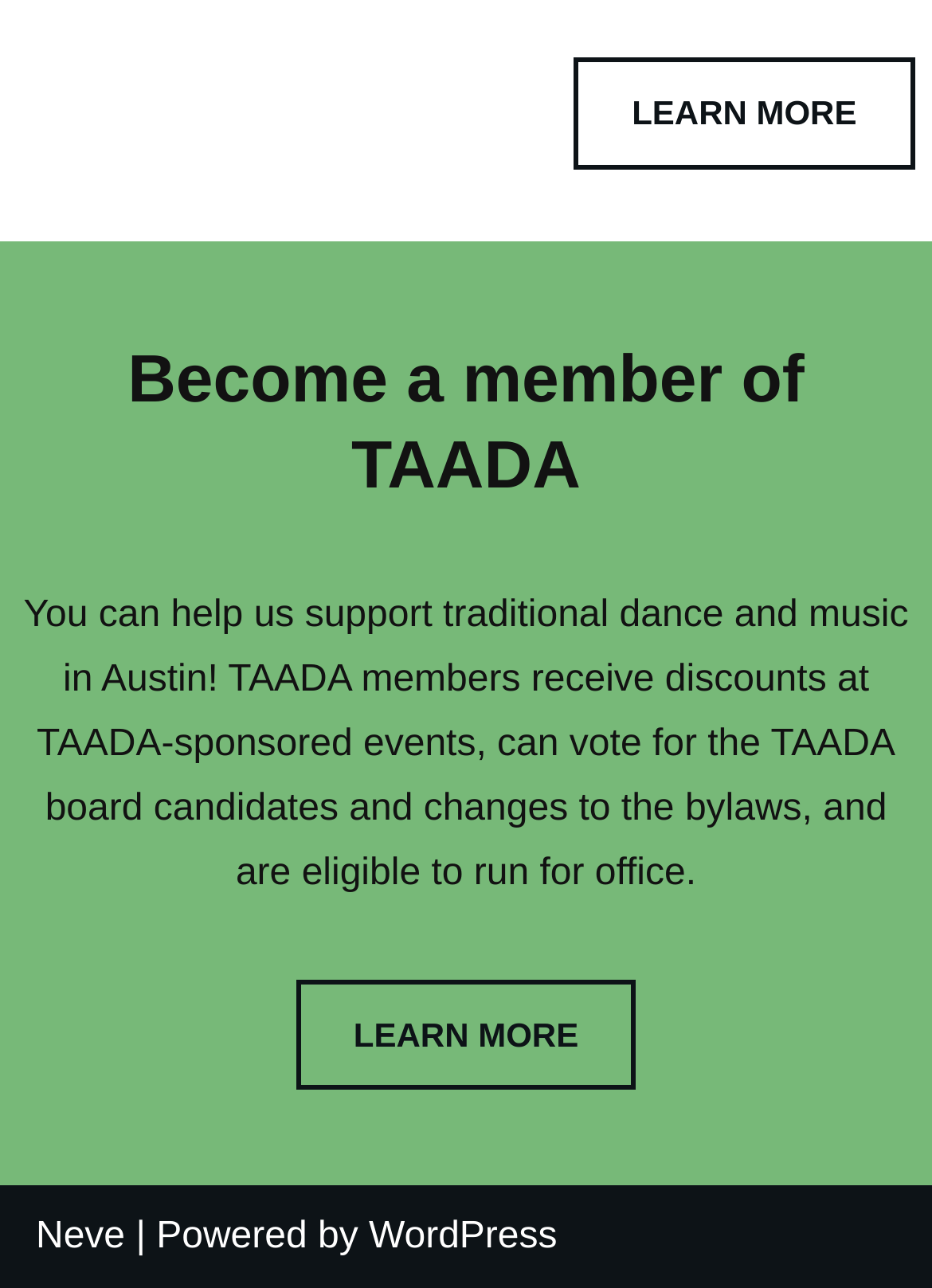Provide the bounding box coordinates of the HTML element this sentence describes: "LEARN MORE". The bounding box coordinates consist of four float numbers between 0 and 1, i.e., [left, top, right, bottom].

[0.616, 0.045, 0.981, 0.131]